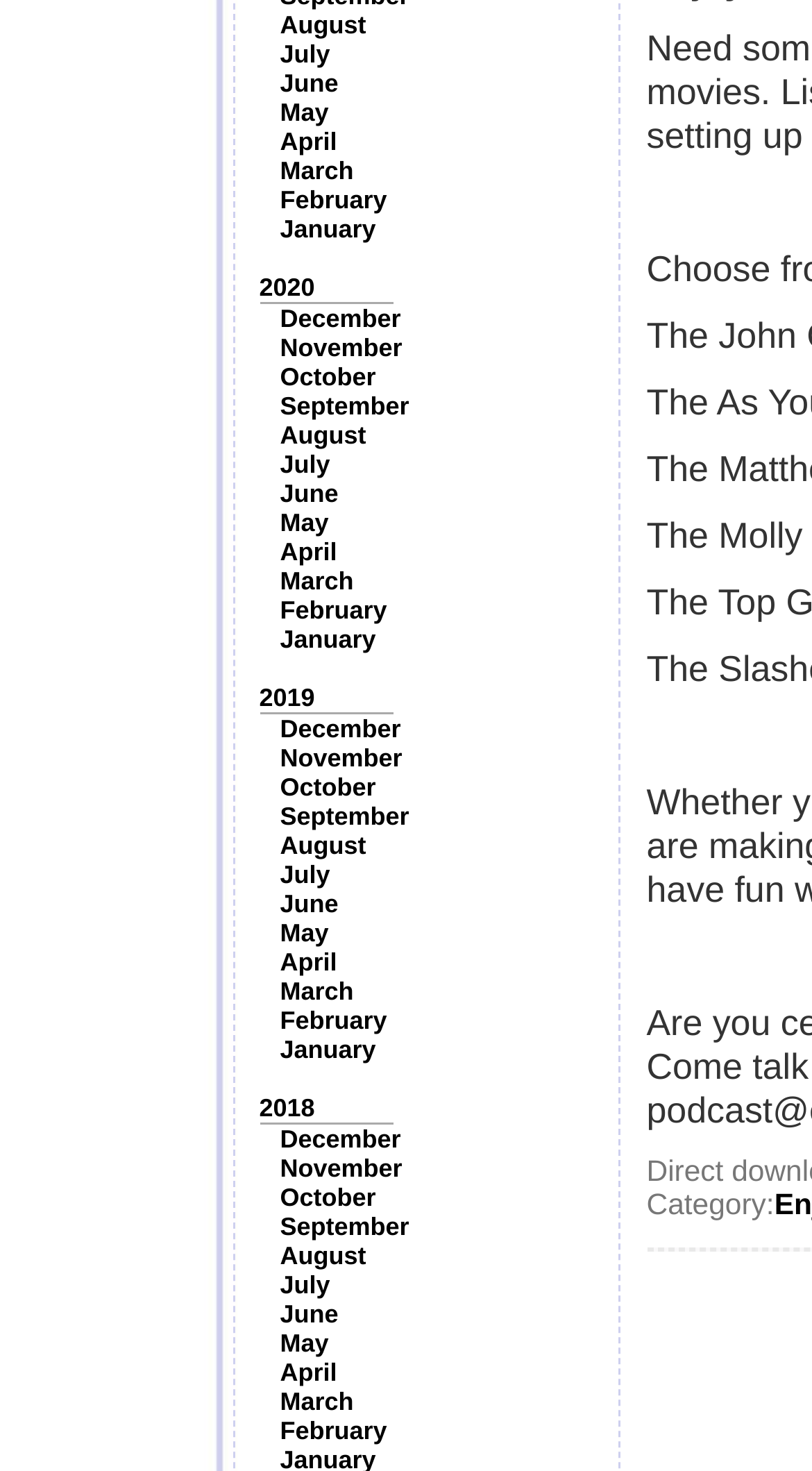Respond with a single word or phrase:
How many months are listed on the webpage?

24